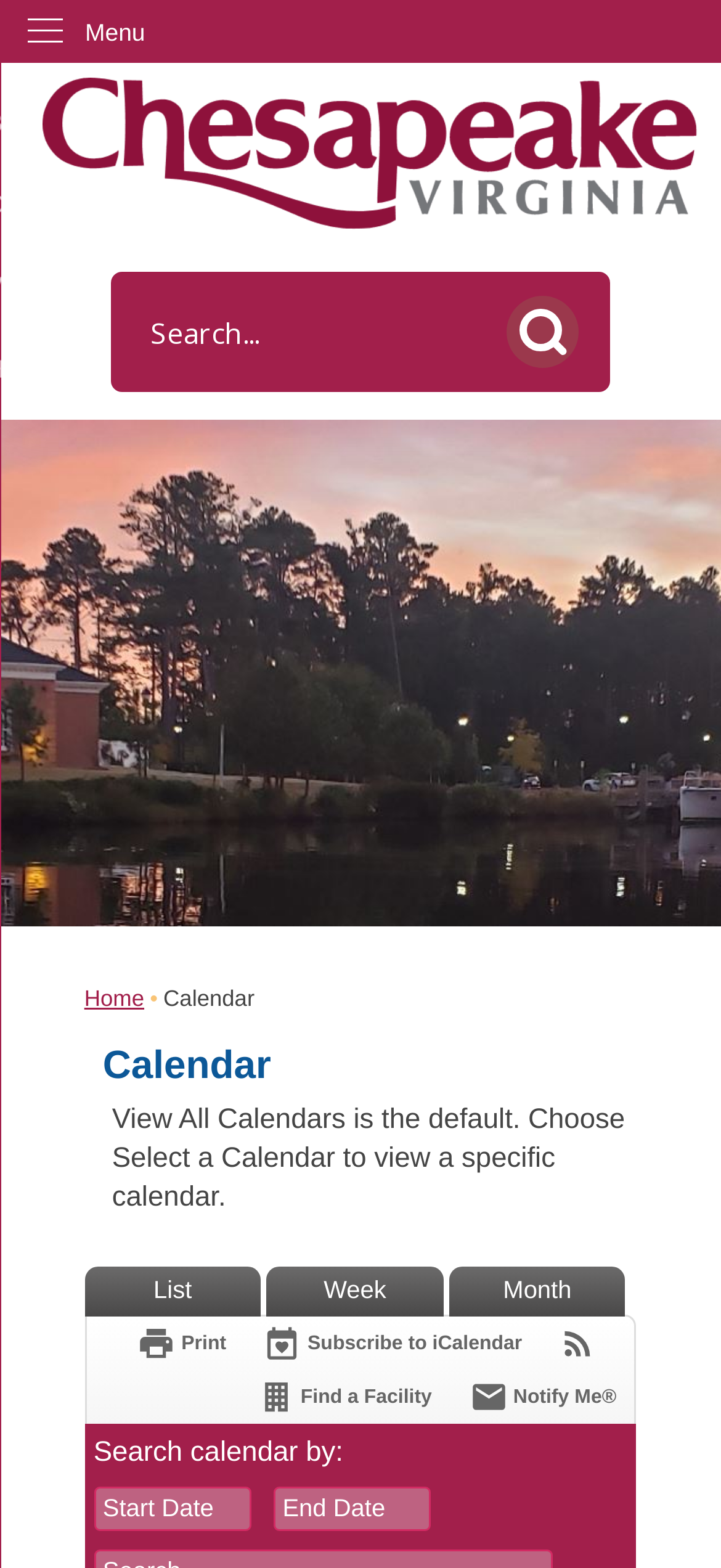Refer to the element description parent_node: Search and identify the corresponding bounding box in the screenshot. Format the coordinates as (top-left x, top-left y, bottom-right x, bottom-right y) with values in the range of 0 to 1.

[0.704, 0.179, 0.833, 0.234]